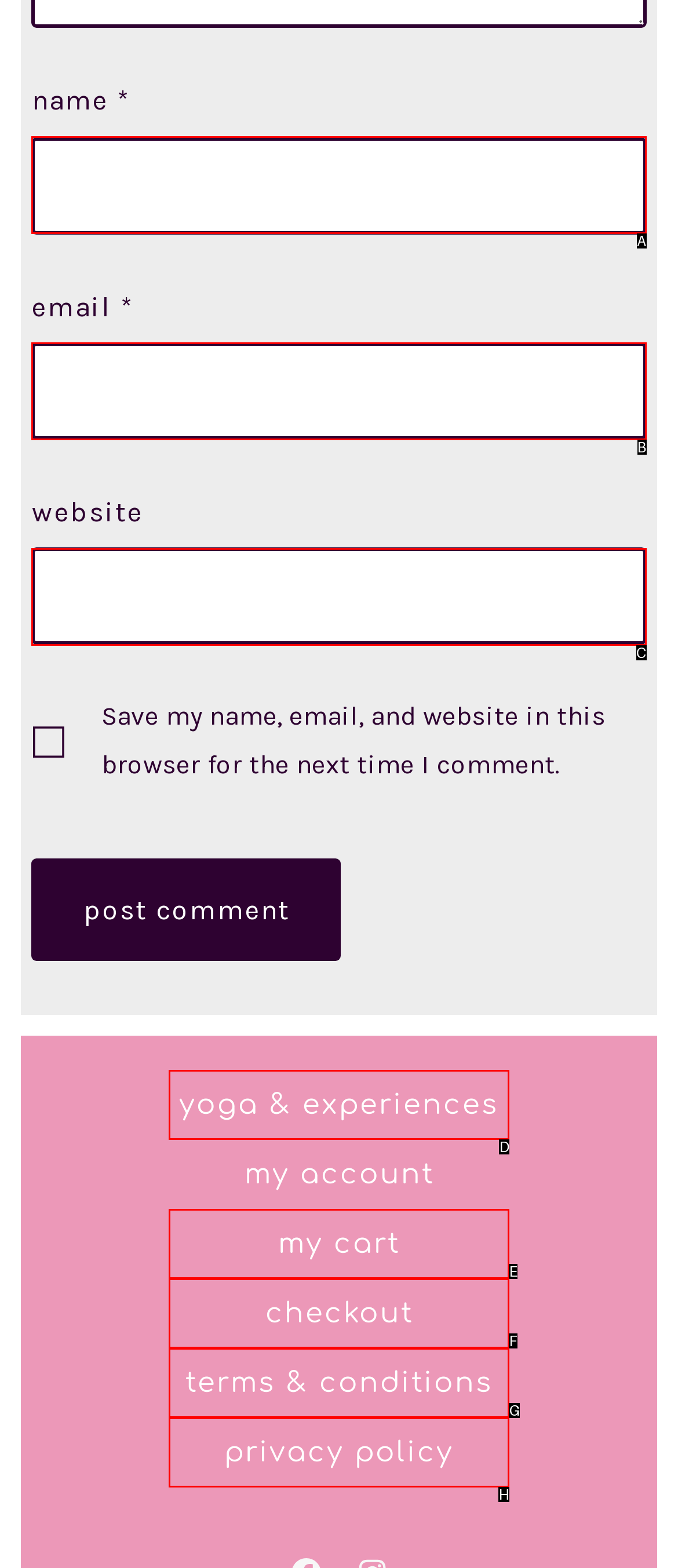Tell me which one HTML element I should click to complete this task: enter name Answer with the option's letter from the given choices directly.

A